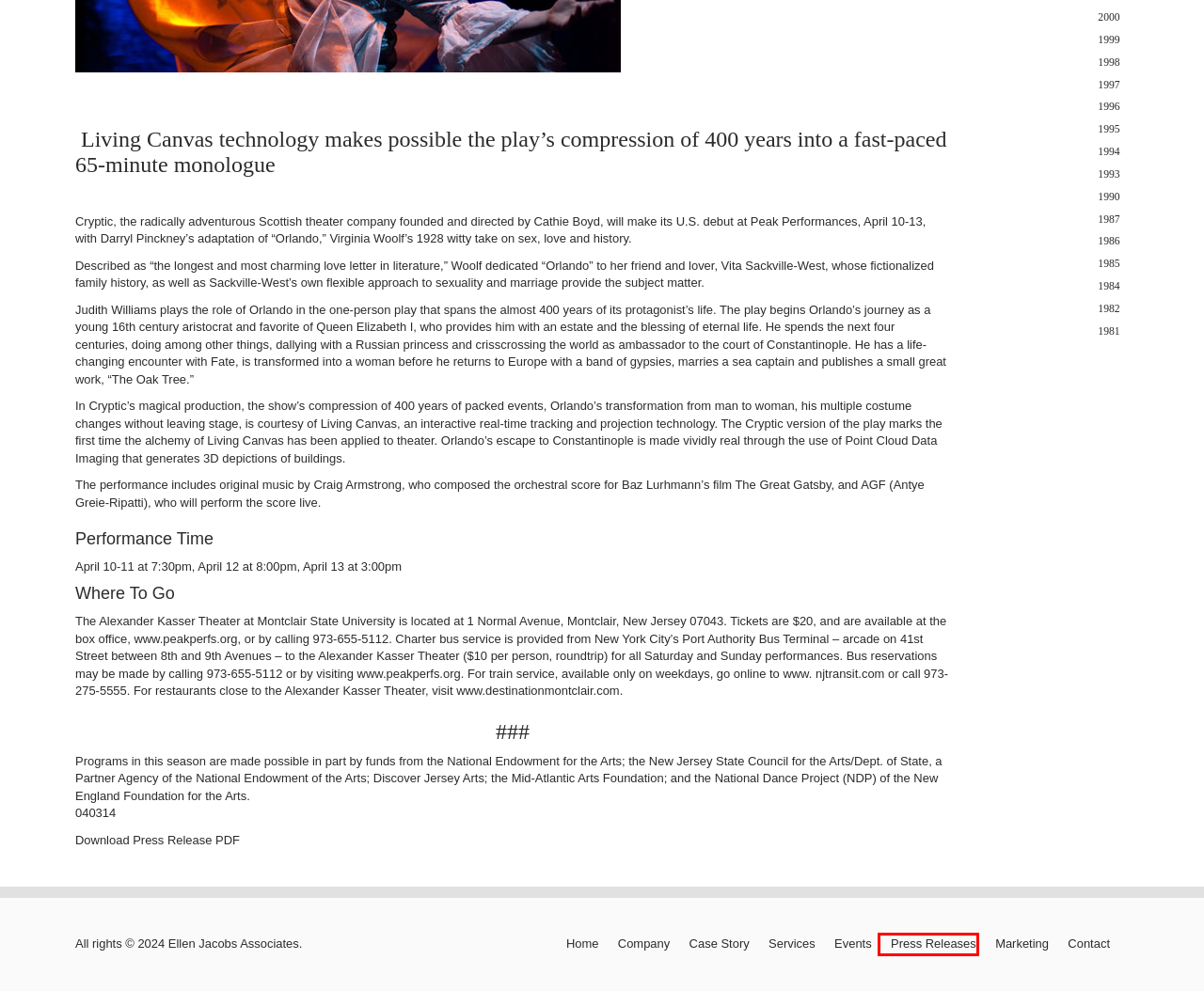Look at the given screenshot of a webpage with a red rectangle bounding box around a UI element. Pick the description that best matches the new webpage after clicking the element highlighted. The descriptions are:
A. Press Releases | Ellen Jacobs Associates
B. 1987 | Ellen Jacobs Associates
C. 2000 | Ellen Jacobs Associates
D. 1996 | Ellen Jacobs Associates
E. 1984 | Ellen Jacobs Associates
F. 1999 | Ellen Jacobs Associates
G. 1982 | Ellen Jacobs Associates
H. Case Story | Ellen Jacobs Associates

A